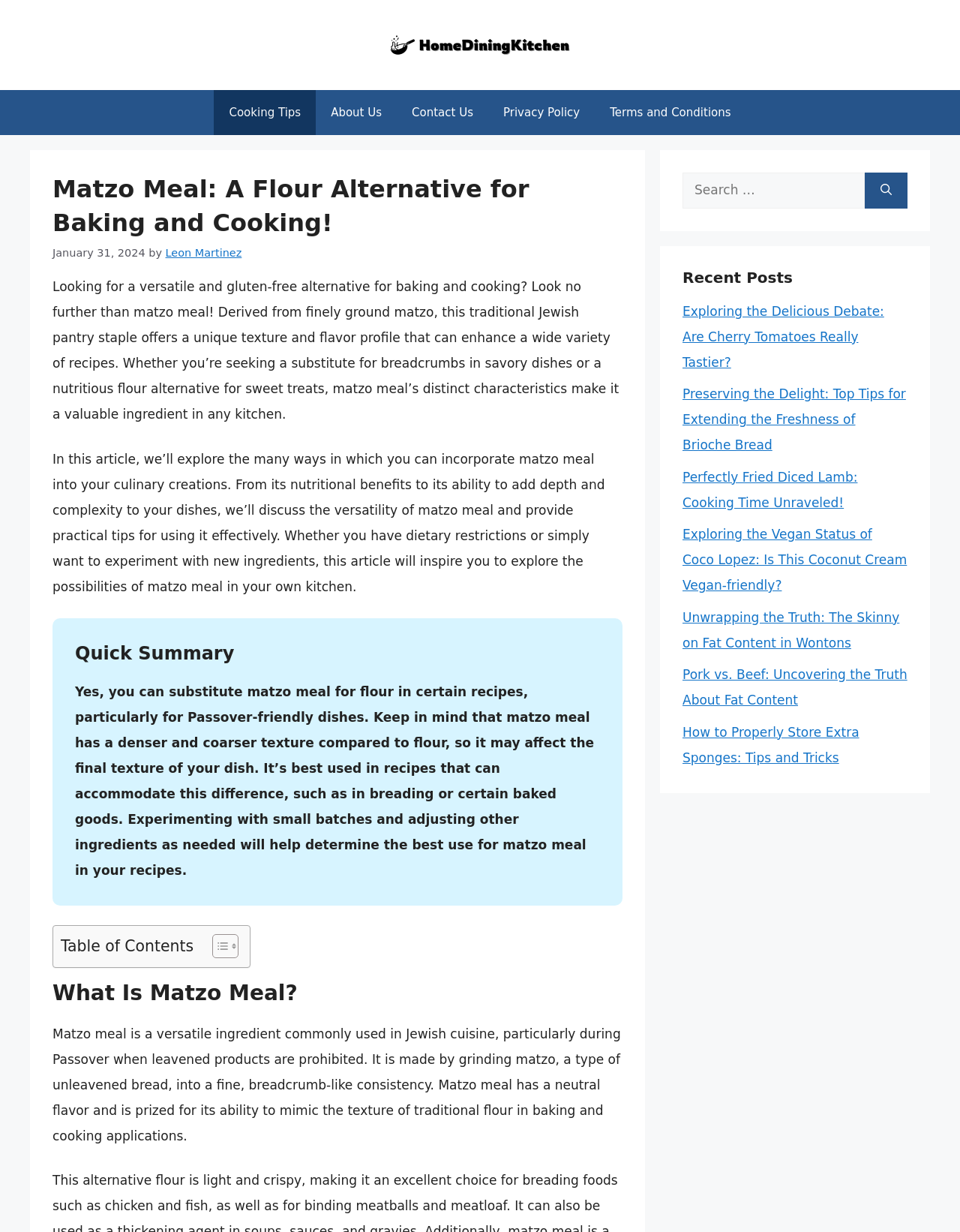Please identify the bounding box coordinates of the element on the webpage that should be clicked to follow this instruction: "Explore recent posts". The bounding box coordinates should be given as four float numbers between 0 and 1, formatted as [left, top, right, bottom].

[0.711, 0.218, 0.945, 0.232]